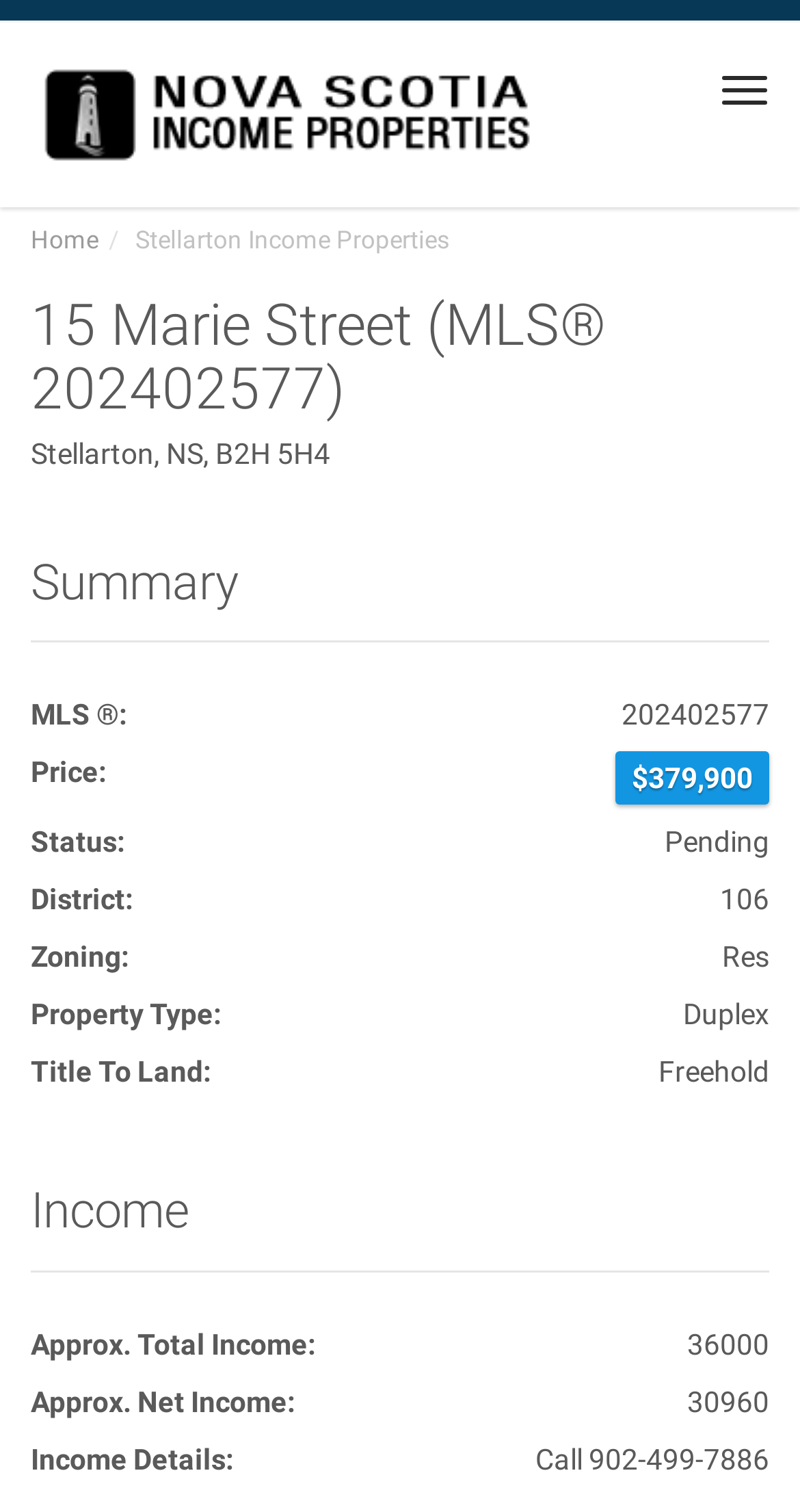What is the status of the property?
Please respond to the question thoroughly and include all relevant details.

The status of the property can be found in the description list term 'Status:' and its corresponding detail is 'Pending'.